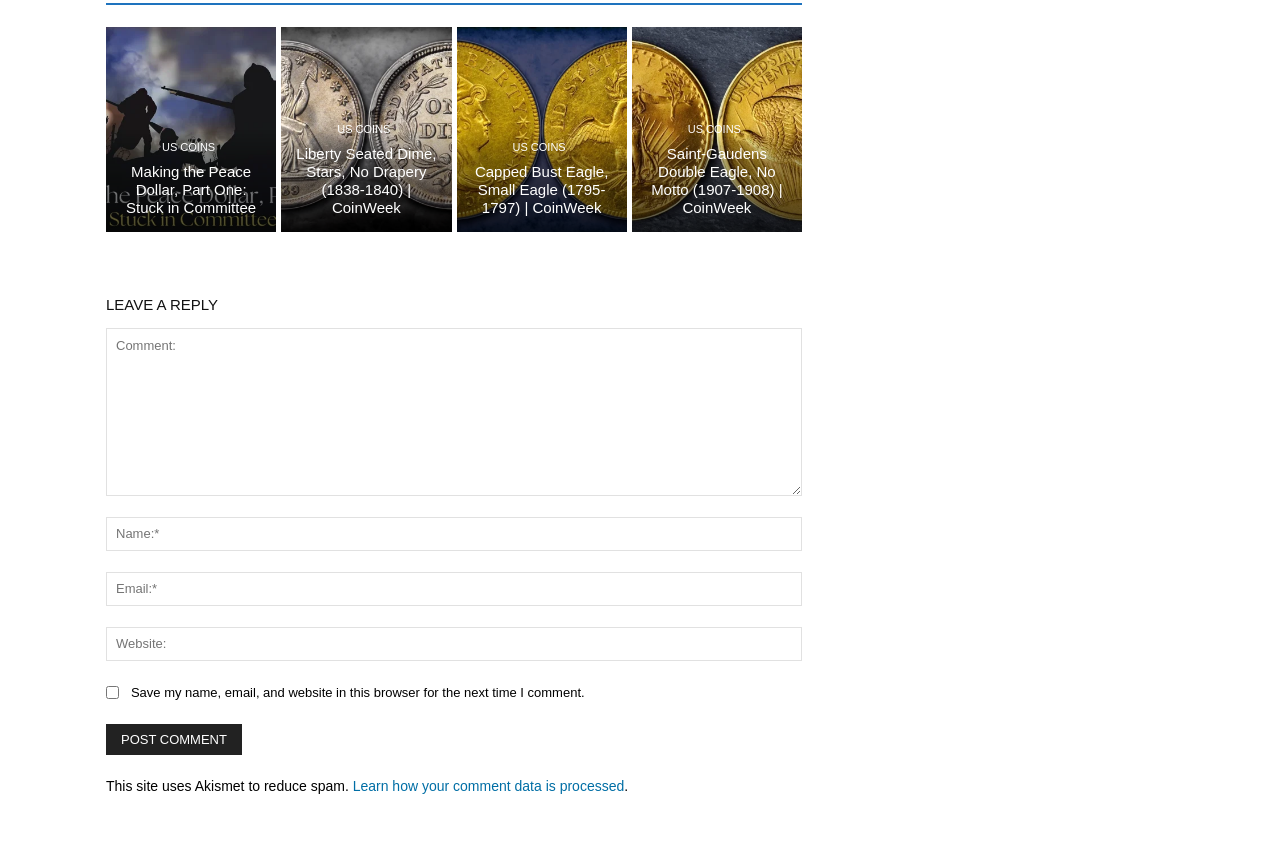Find the bounding box coordinates for the HTML element specified by: "US Coins".

[0.127, 0.168, 0.168, 0.181]